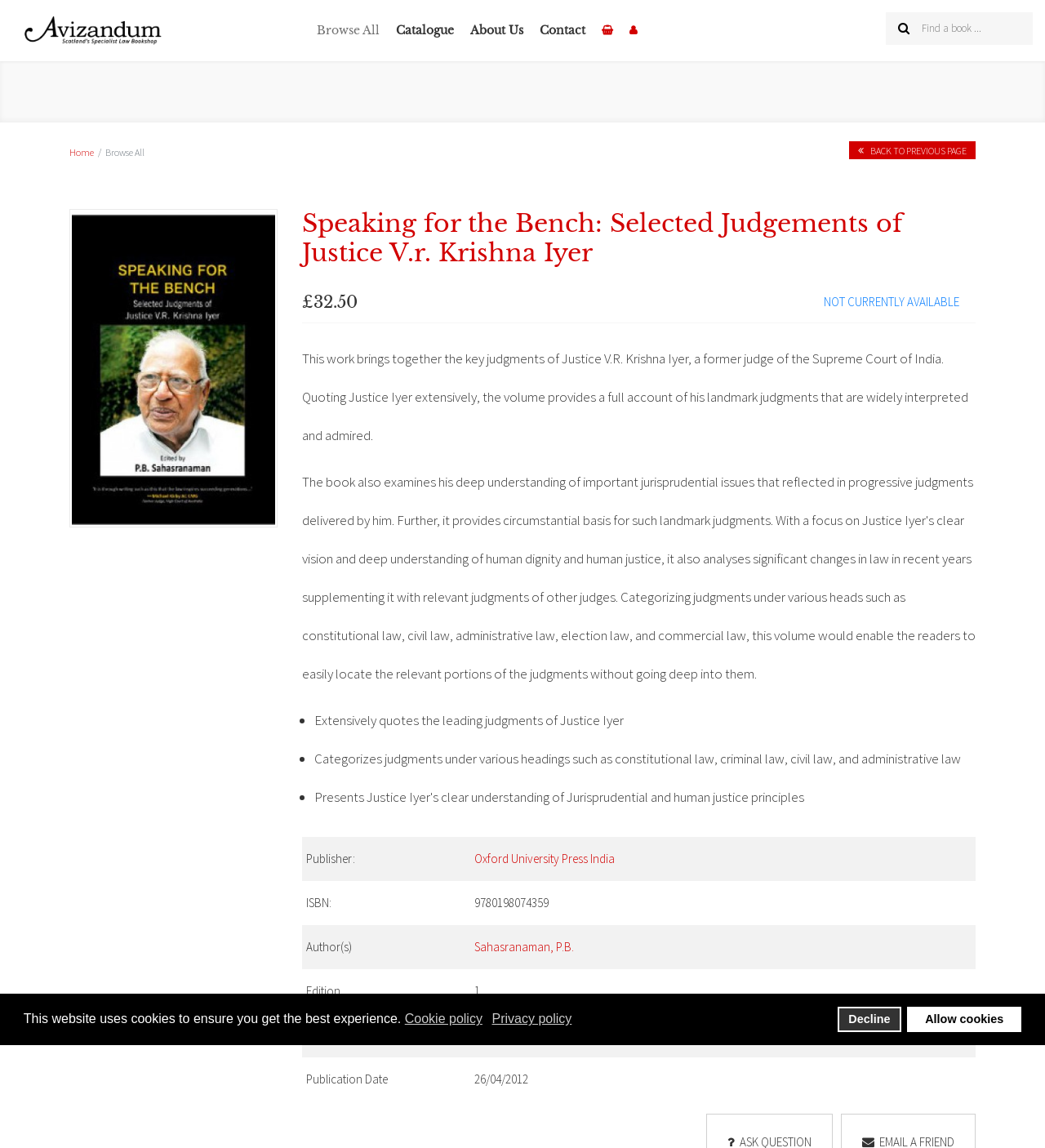Locate the bounding box coordinates for the element described below: "parent_node: 7736434405 9645941186". The coordinates must be four float values between 0 and 1, formatted as [left, top, right, bottom].

None